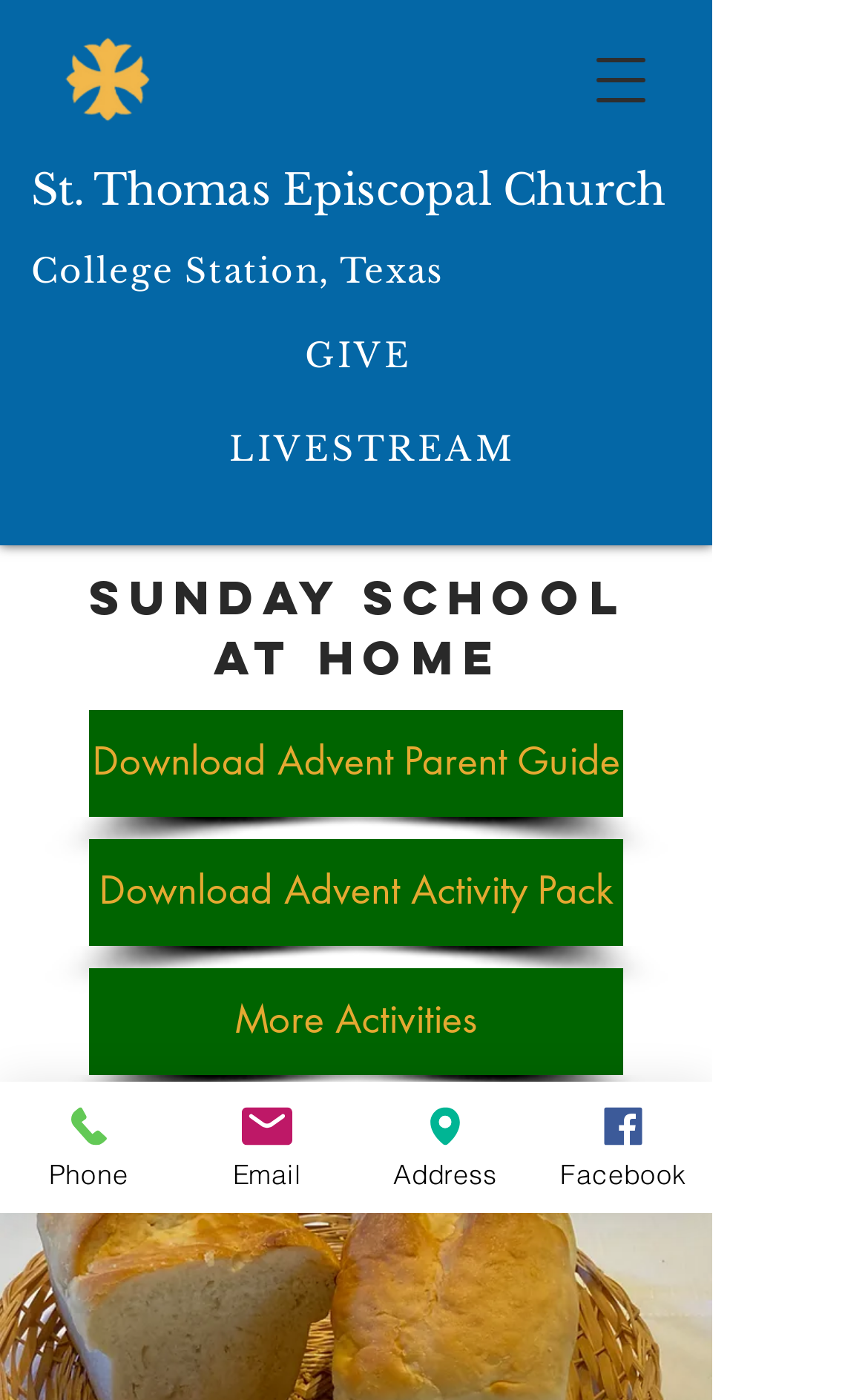Identify and extract the heading text of the webpage.

St. Thomas Episcopal Church